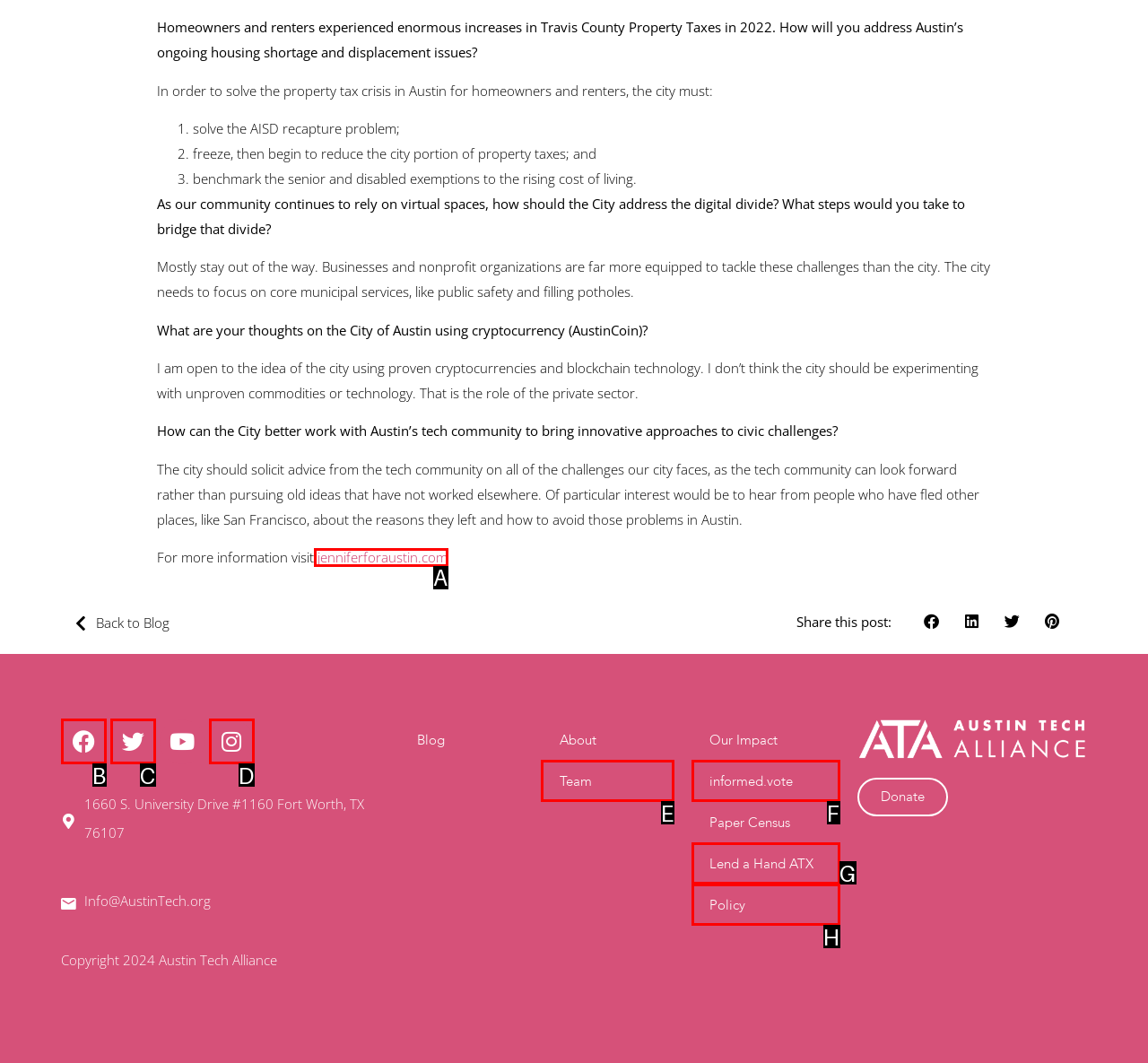Determine the HTML element that best matches this description: Lend a Hand ATX from the given choices. Respond with the corresponding letter.

G